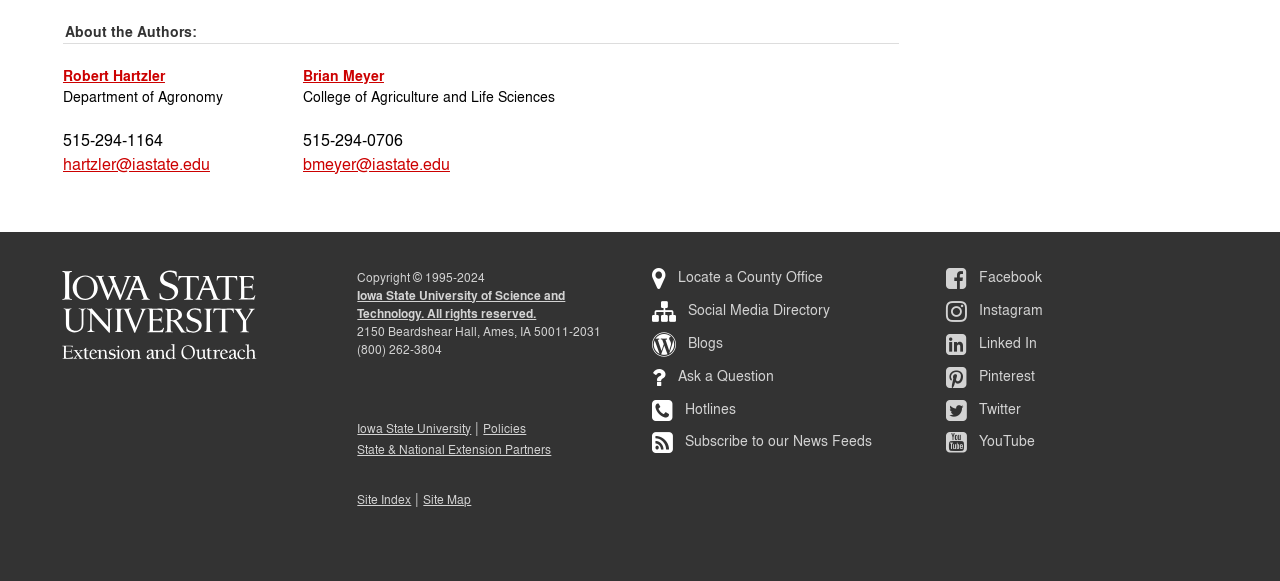Give the bounding box coordinates for the element described as: "Blogs".

[0.509, 0.571, 0.715, 0.623]